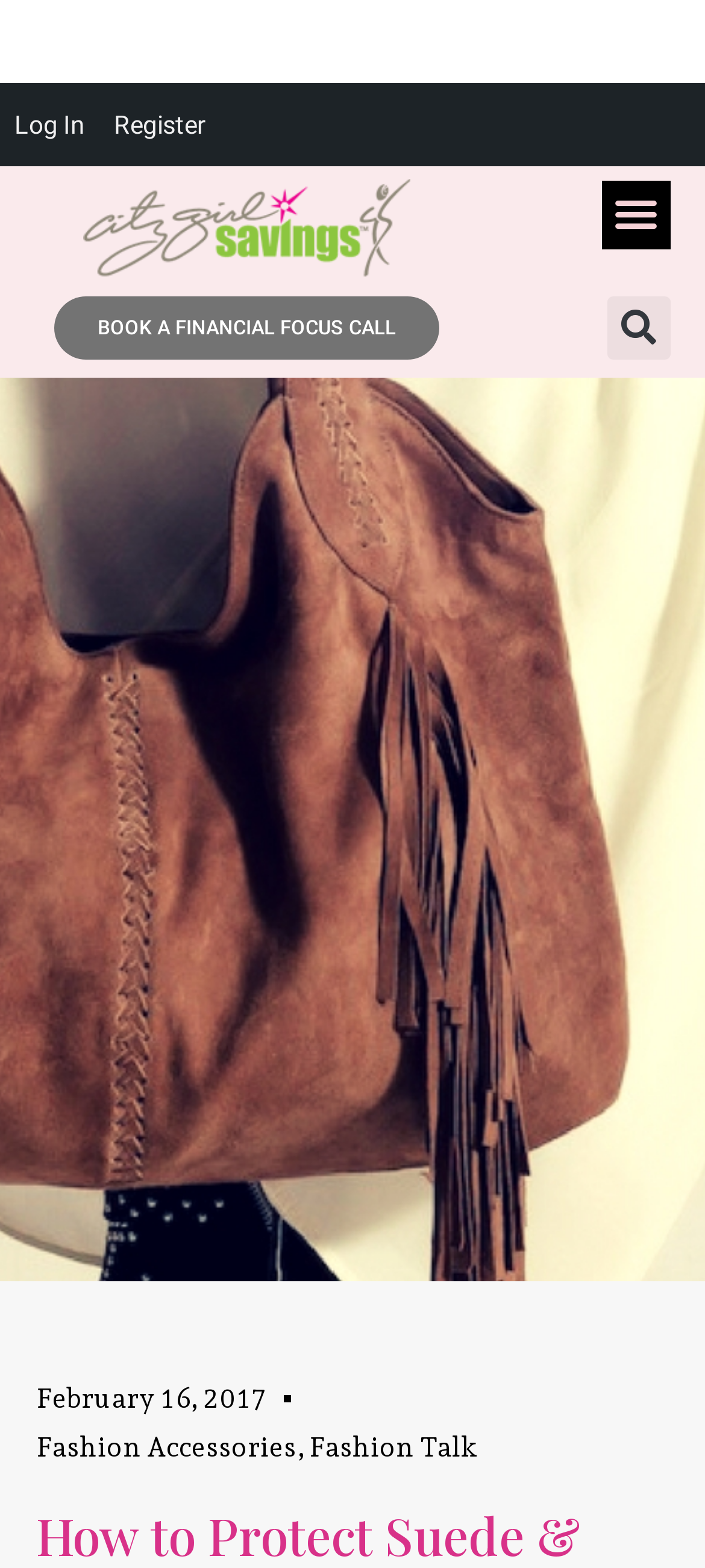Please answer the following question using a single word or phrase: 
How many menu items are there?

2